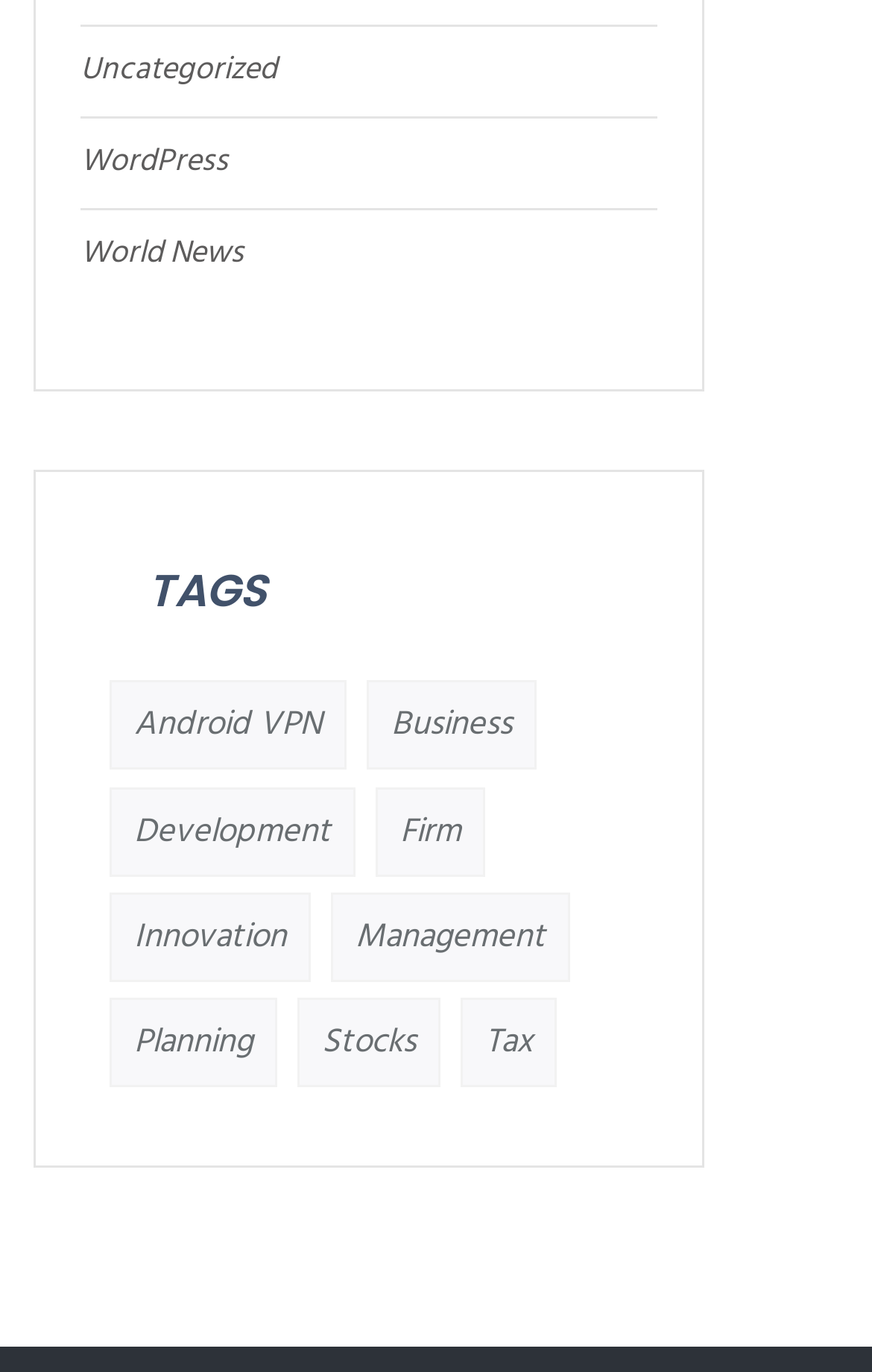From the given element description: "World News", find the bounding box for the UI element. Provide the coordinates as four float numbers between 0 and 1, in the order [left, top, right, bottom].

[0.092, 0.167, 0.279, 0.204]